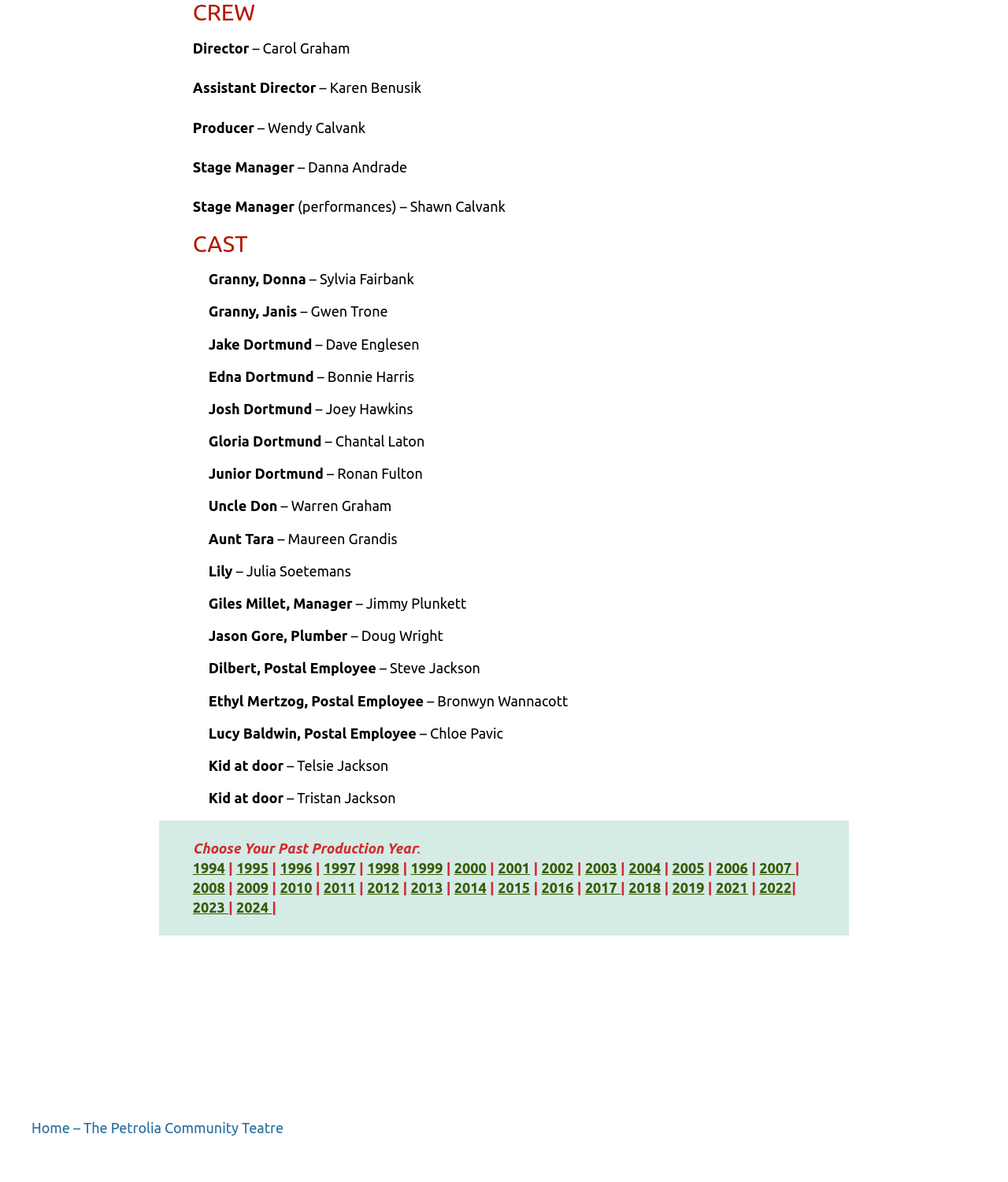Please find the bounding box coordinates of the element's region to be clicked to carry out this instruction: "Choose a past production year".

[0.191, 0.711, 0.414, 0.724]